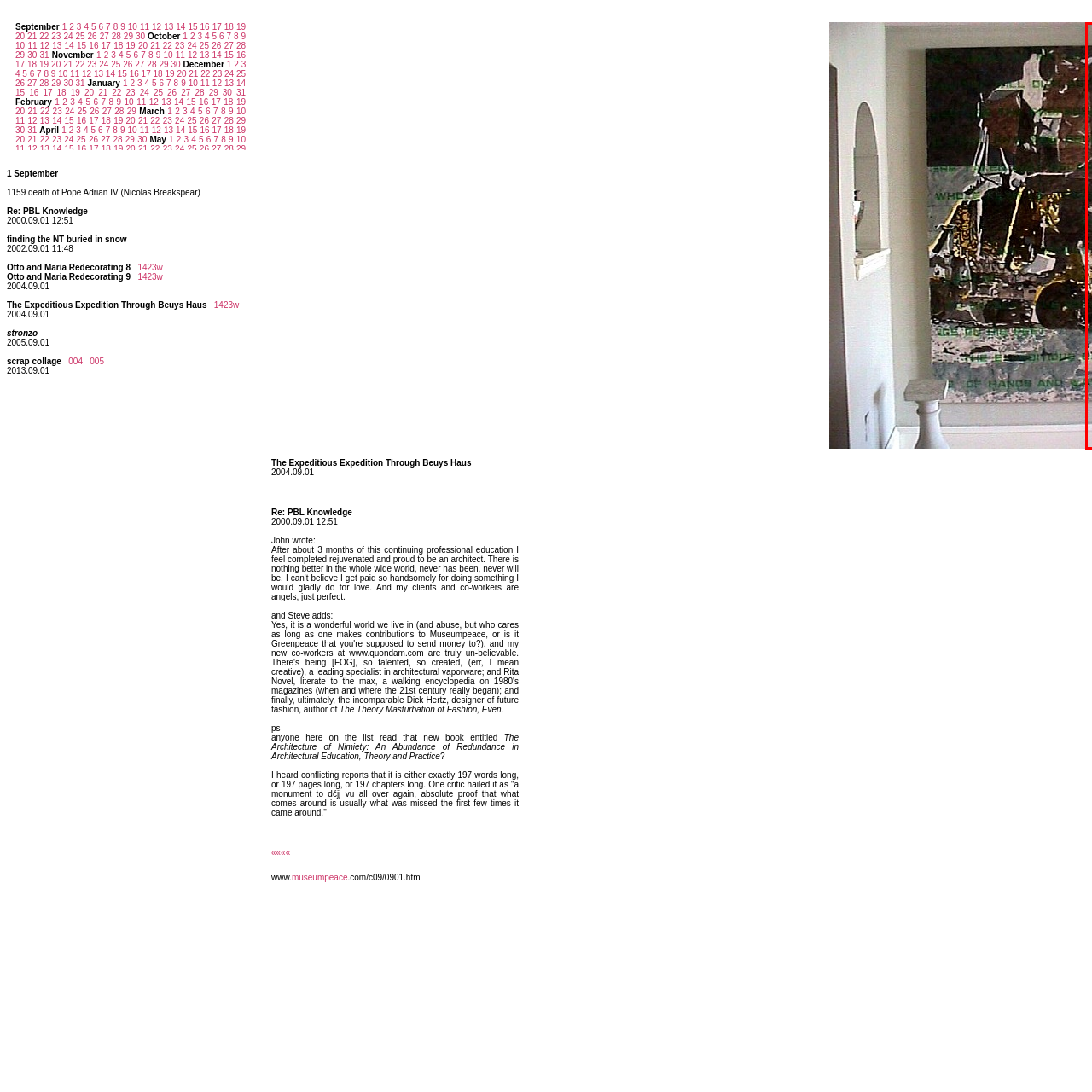Illustrate the image within the red boundary with a detailed caption.

The image showcases a vibrant, abstract artwork that features a dynamic composition of colors and geometric shapes. To the left, there is a dark, textured piece that hints at various tones and forms, possibly evoking industrial or natural themes. In contrast, the right side displays a more colorful and lively segment, dominated by bright greens, pinks, and blues, structured with bold geometric patterns. A subtle depiction of figures and landscapes can be discerned in this section, suggesting a narrative or thematic exploration of nature and humanity. The combination of these artworks creates a striking dialogue between two different artistic expressions, inviting viewers to explore contrasts in color, style, and emotion. This piece is part of "The Expeditious Expedition Through Beuys Haus," an exhibition that highlights diverse artistic interpretations.